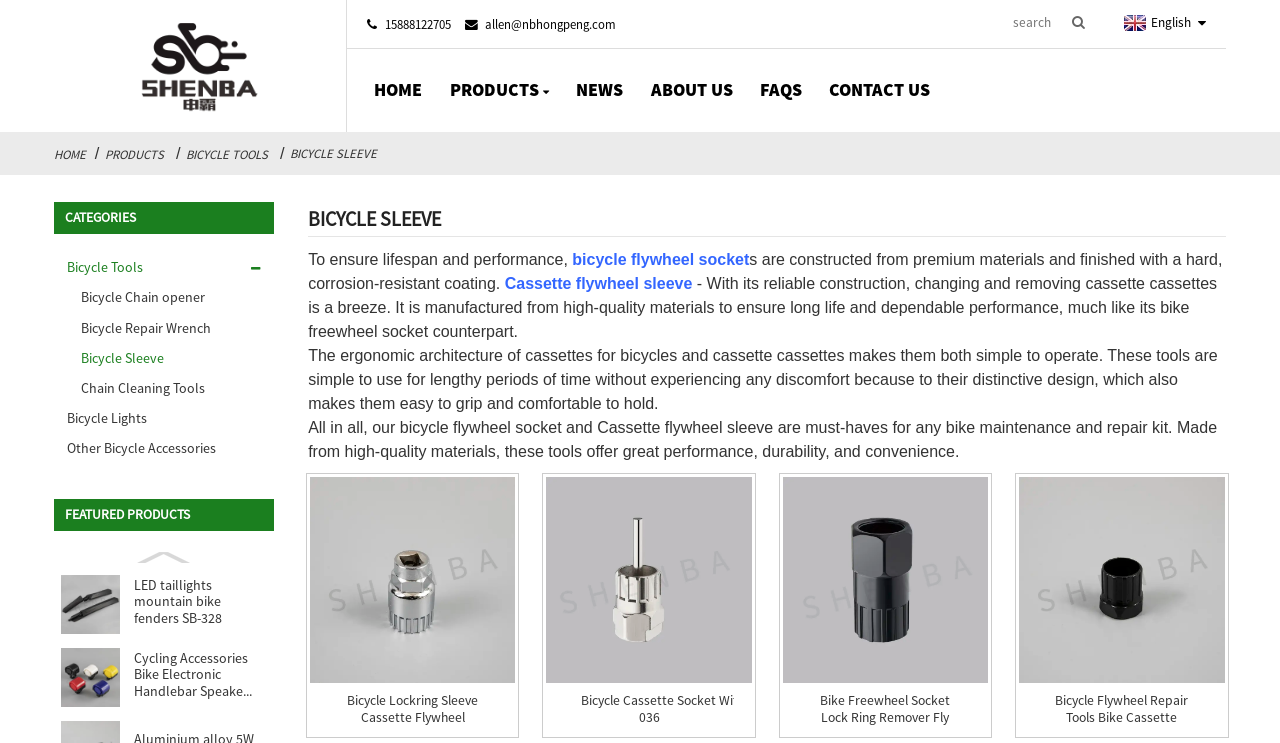How many featured products are shown on the webpage?
Look at the image and construct a detailed response to the question.

I counted the featured products by looking at the heading element with the text 'FEATURED PRODUCTS' and then counting the figure elements that follow it. There are 4 featured products in total.